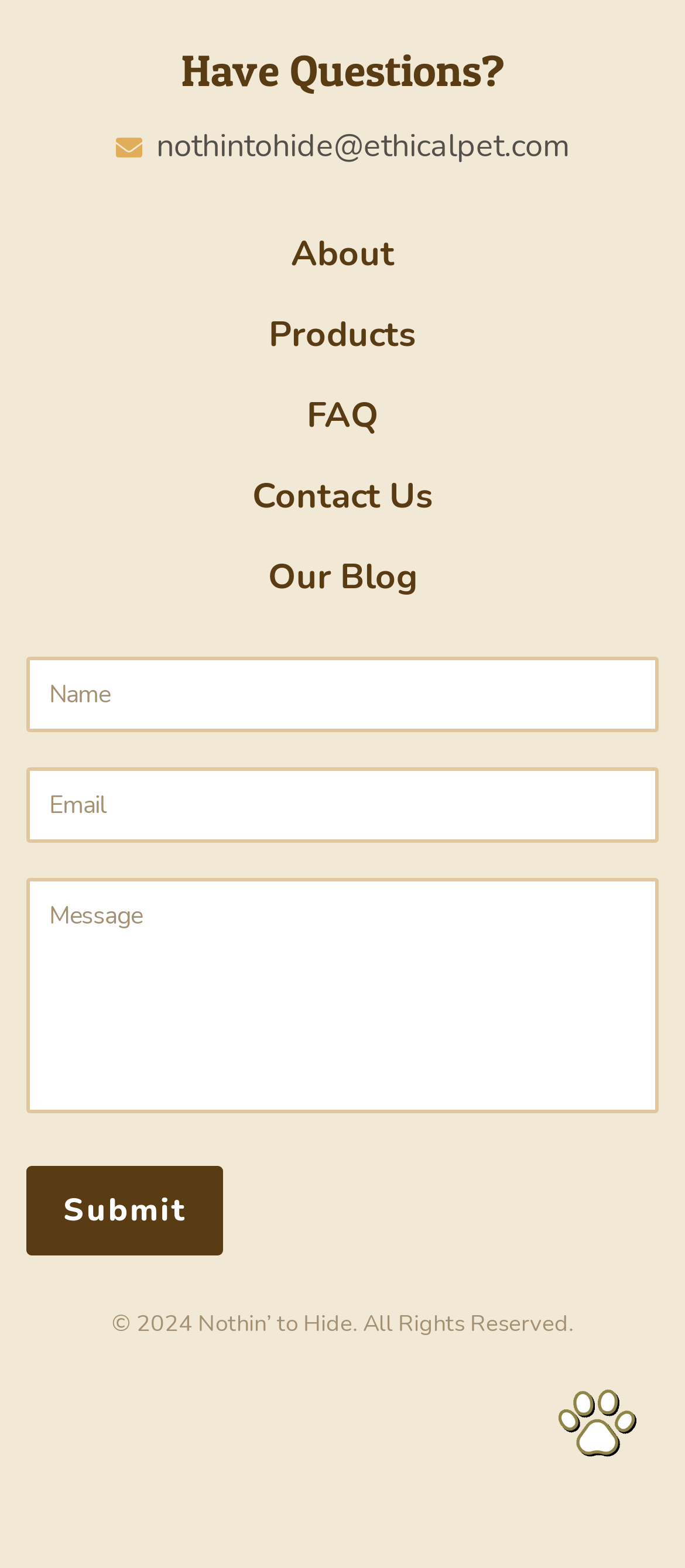How many text boxes are in the contact form?
Examine the image and provide an in-depth answer to the question.

The contact form is located in the middle section of the webpage and contains three text boxes: one for 'Name', one for 'Email', and one for 'Message'. These text boxes are required fields, as indicated by the 'required: True' attribute.